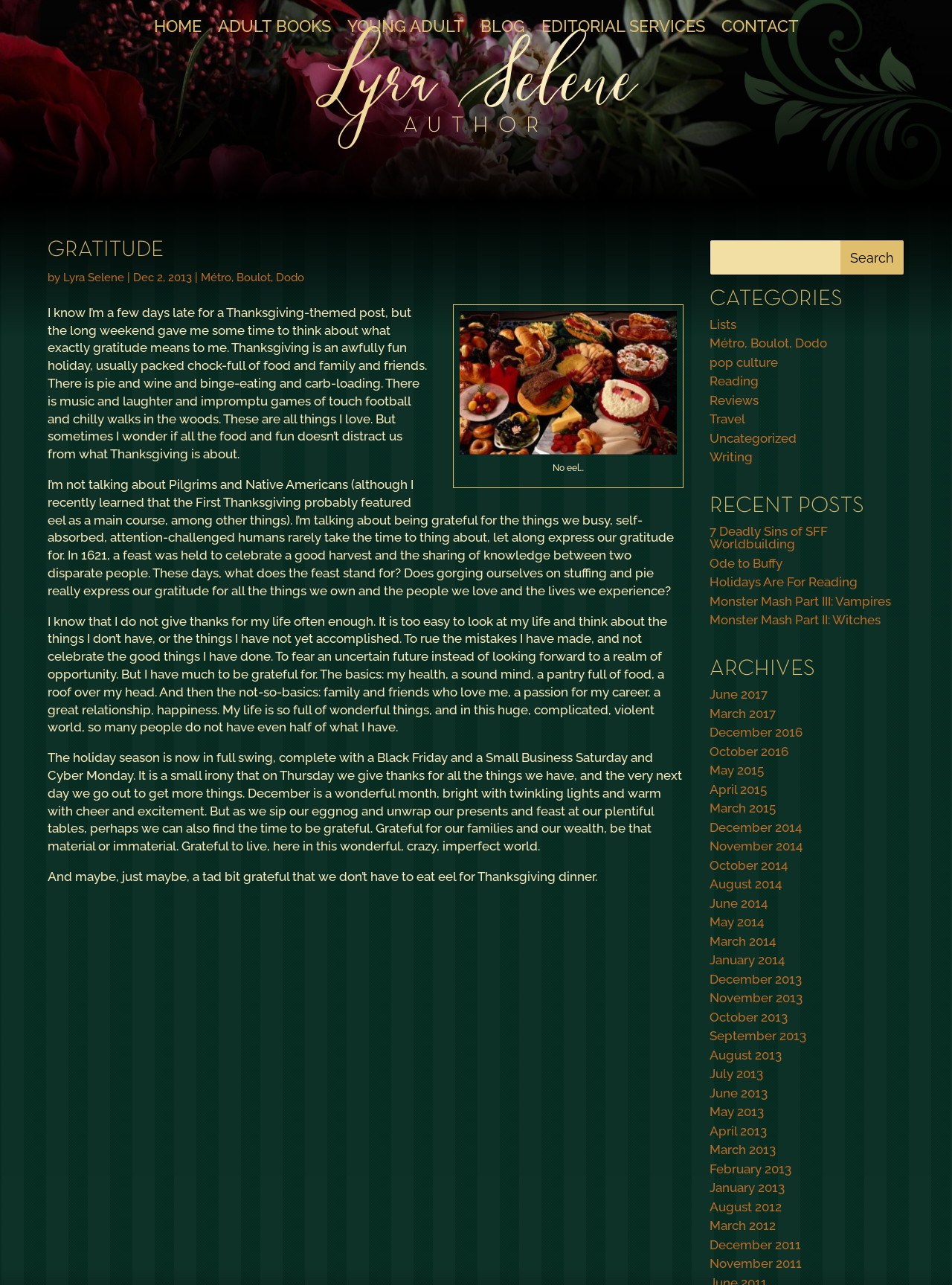Using the webpage screenshot, find the UI element described by Métro, Boulot, Dodo. Provide the bounding box coordinates in the format (top-left x, top-left y, bottom-right x, bottom-right y), ensuring all values are floating point numbers between 0 and 1.

[0.211, 0.211, 0.32, 0.221]